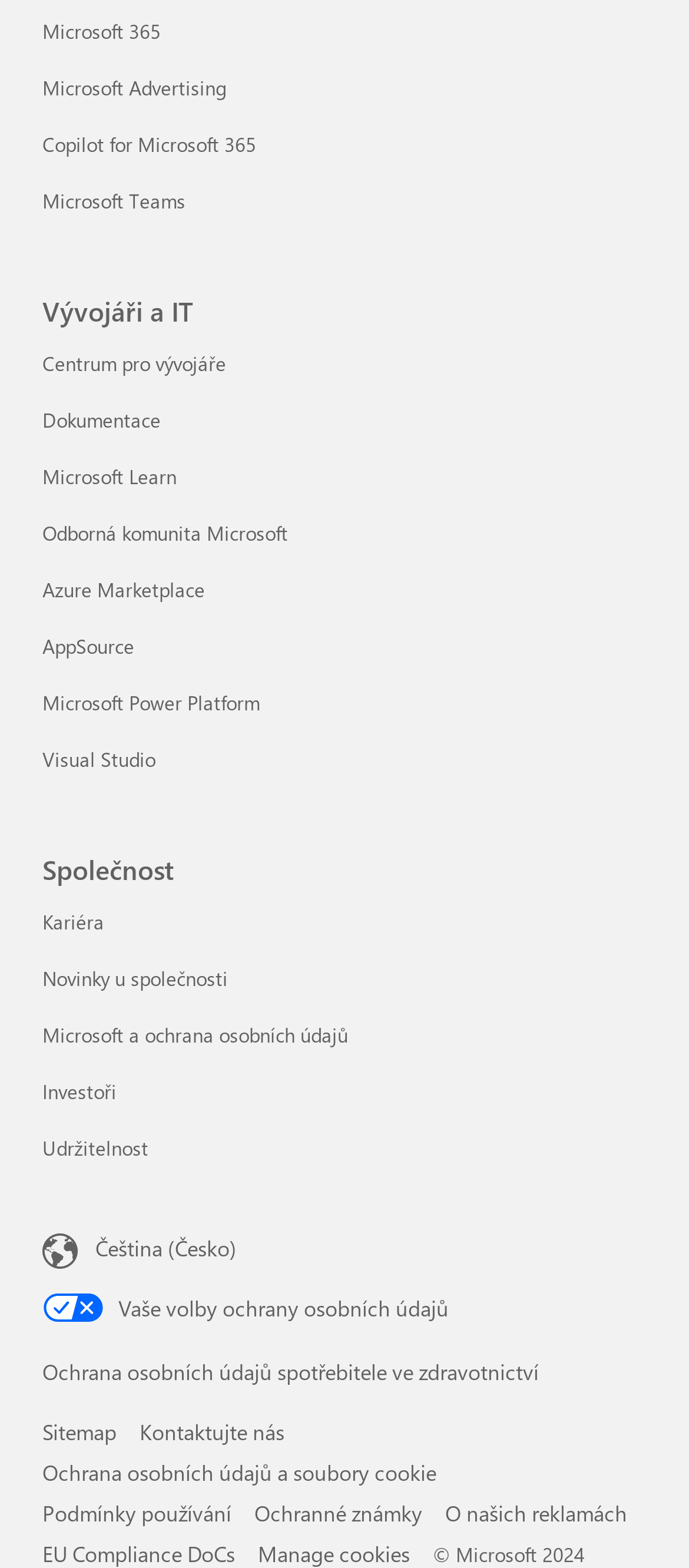Kindly provide the bounding box coordinates of the section you need to click on to fulfill the given instruction: "Go to Microsoft 365 for business".

[0.062, 0.011, 0.233, 0.028]